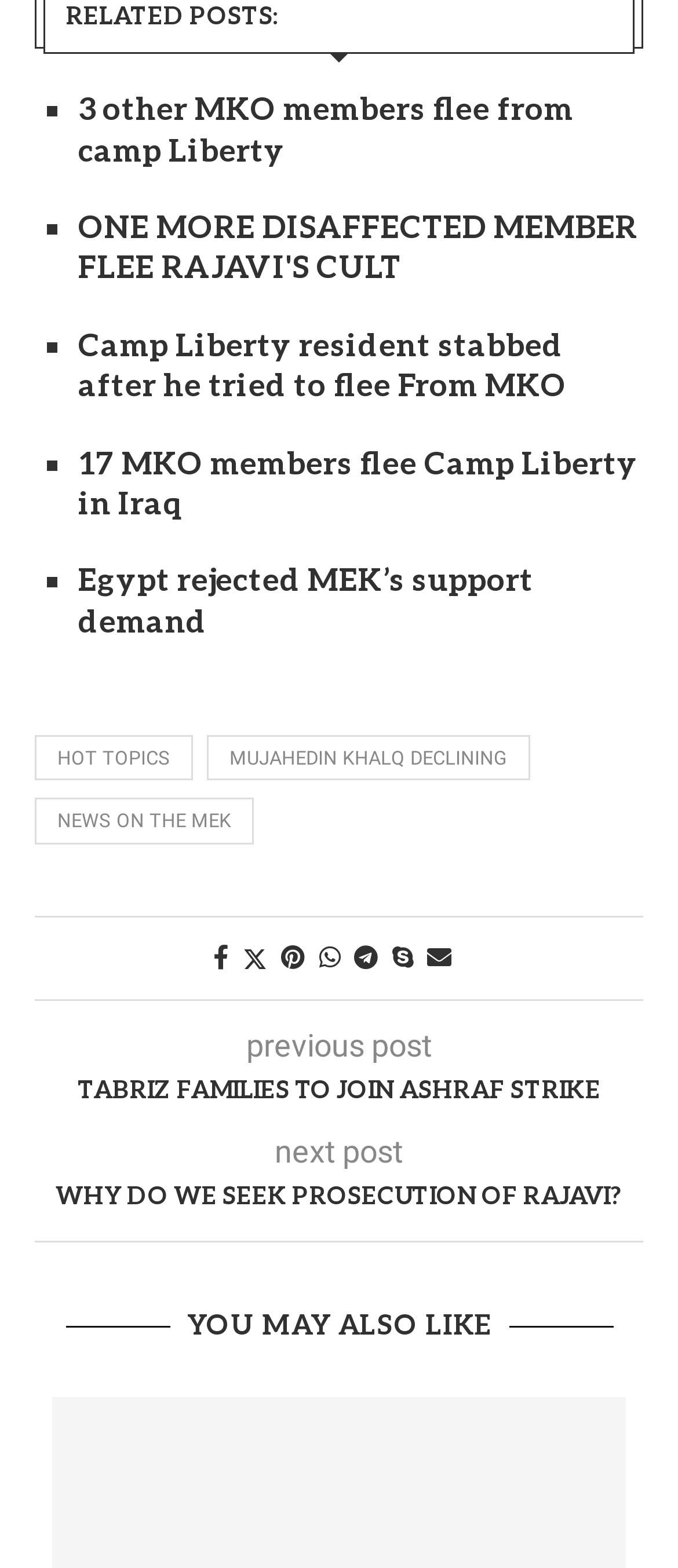Please identify the bounding box coordinates of the area I need to click to accomplish the following instruction: "Visit Facebook page".

None